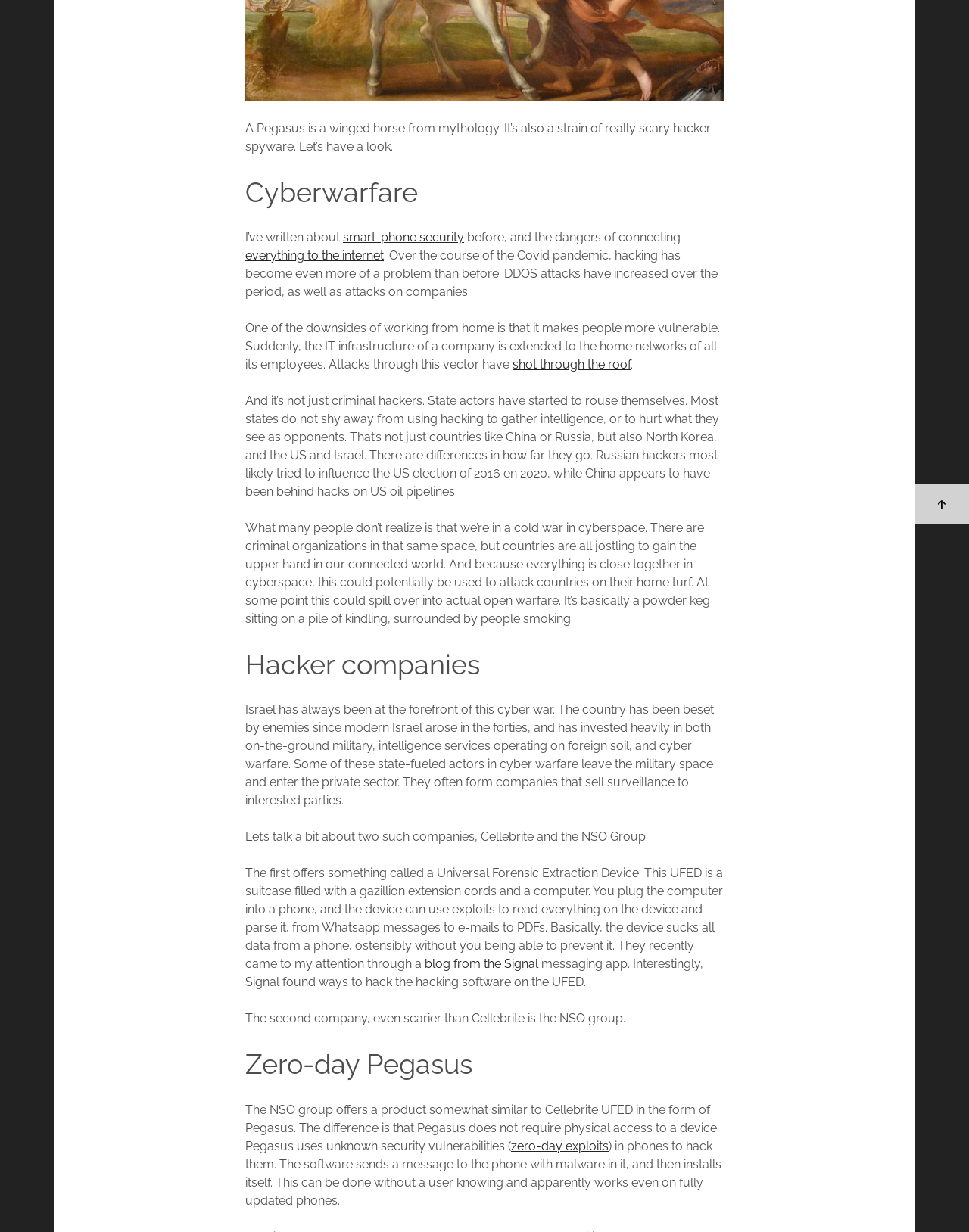Using the format (top-left x, top-left y, bottom-right x, bottom-right y), and given the element description, identify the bounding box coordinates within the screenshot: shot through the roof

[0.529, 0.29, 0.651, 0.302]